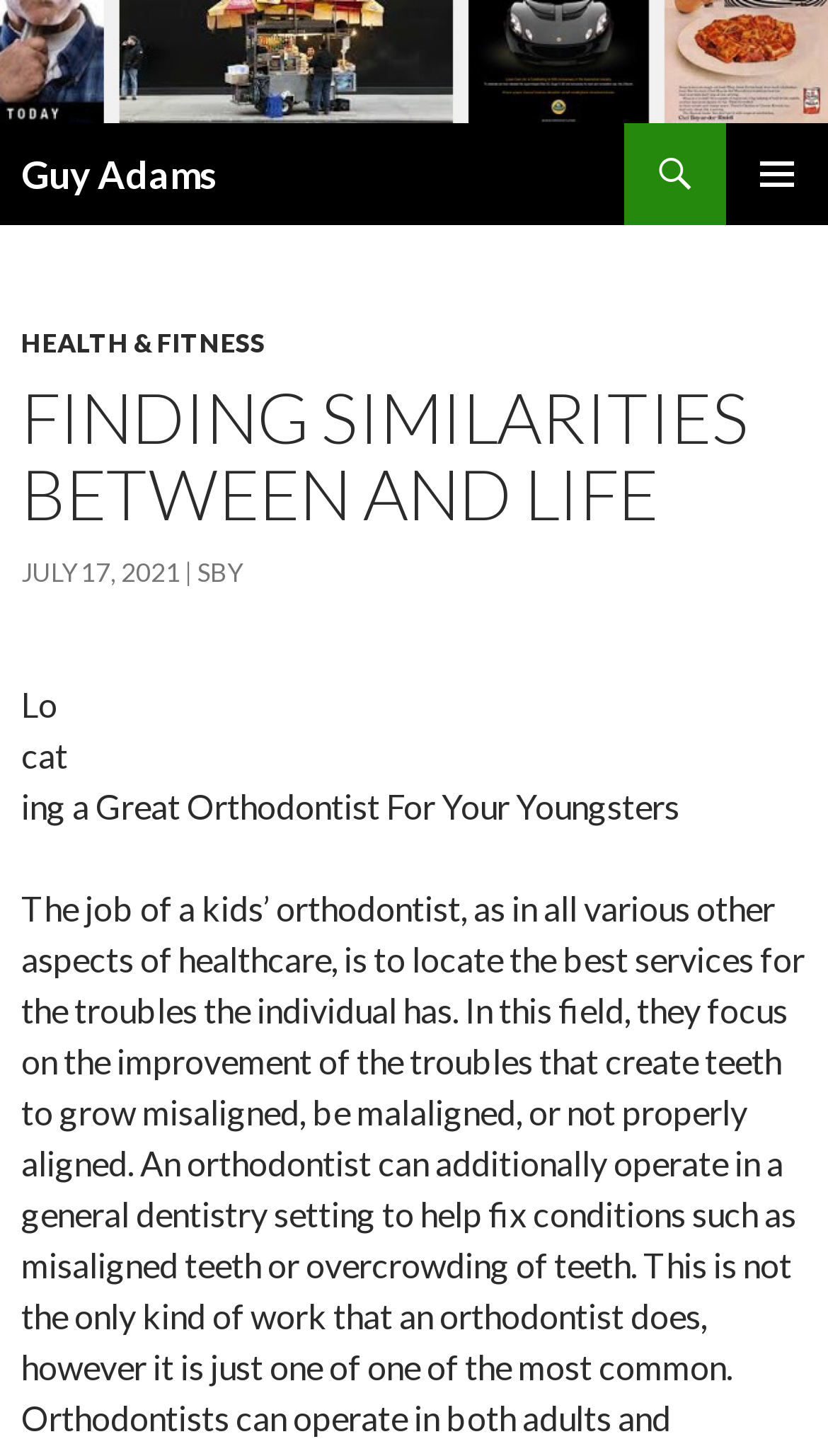What is the date of the article?
Using the visual information, reply with a single word or short phrase.

July 17, 2021